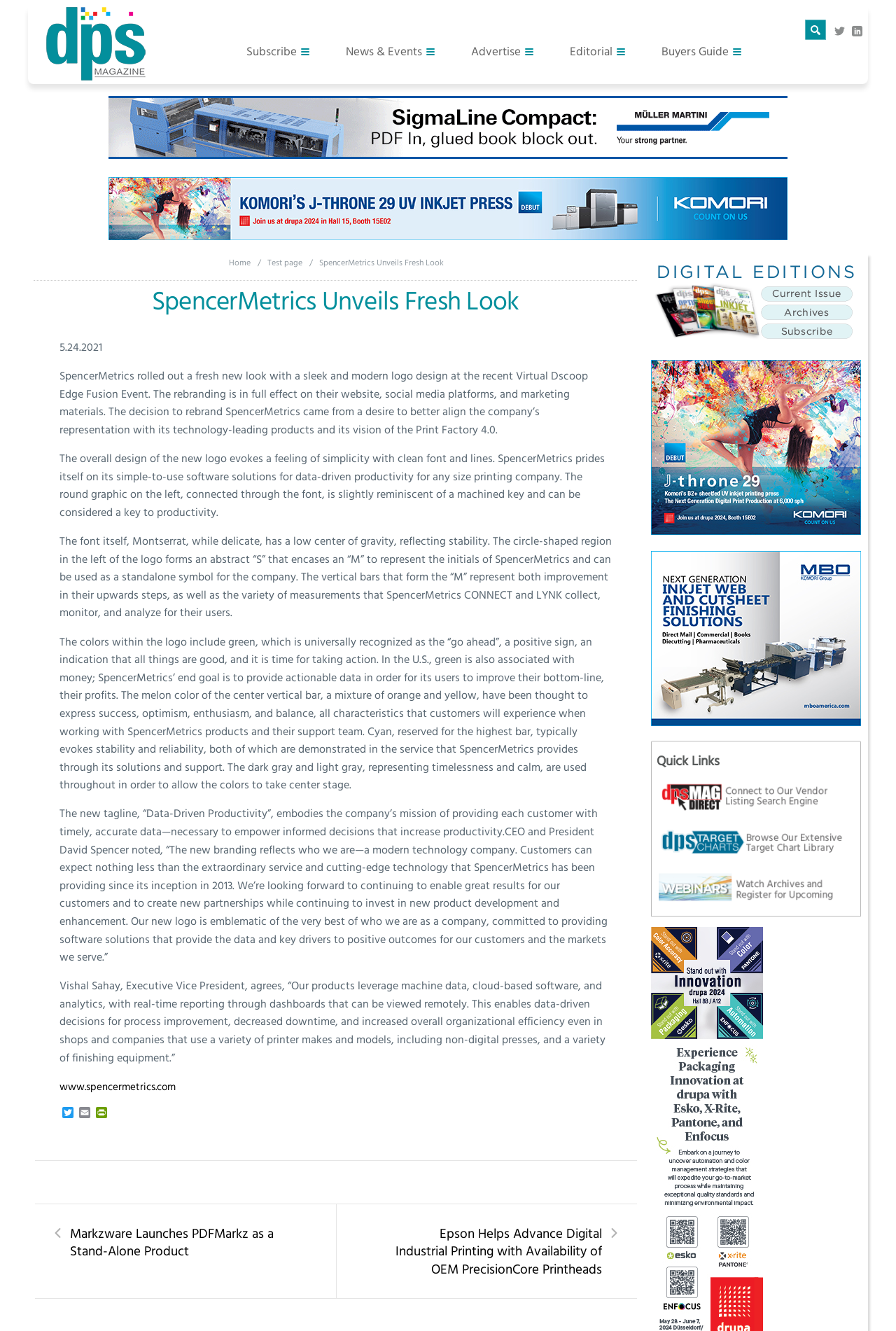Can you determine the bounding box coordinates of the area that needs to be clicked to fulfill the following instruction: "Visit Home page"?

[0.255, 0.192, 0.279, 0.201]